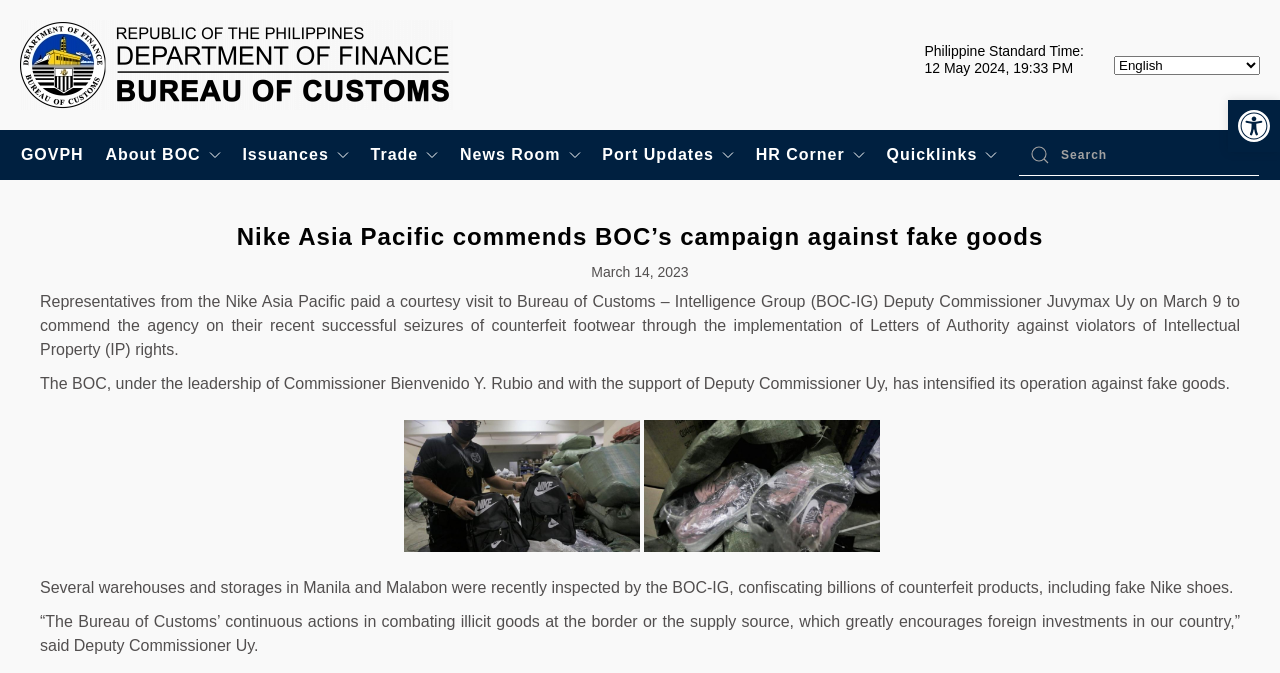Please provide the bounding box coordinate of the region that matches the element description: name="Reset" title="Reset" value="Reset". Coordinates should be in the format (top-left x, top-left y, bottom-right x, bottom-right y) and all values should be between 0 and 1.

None